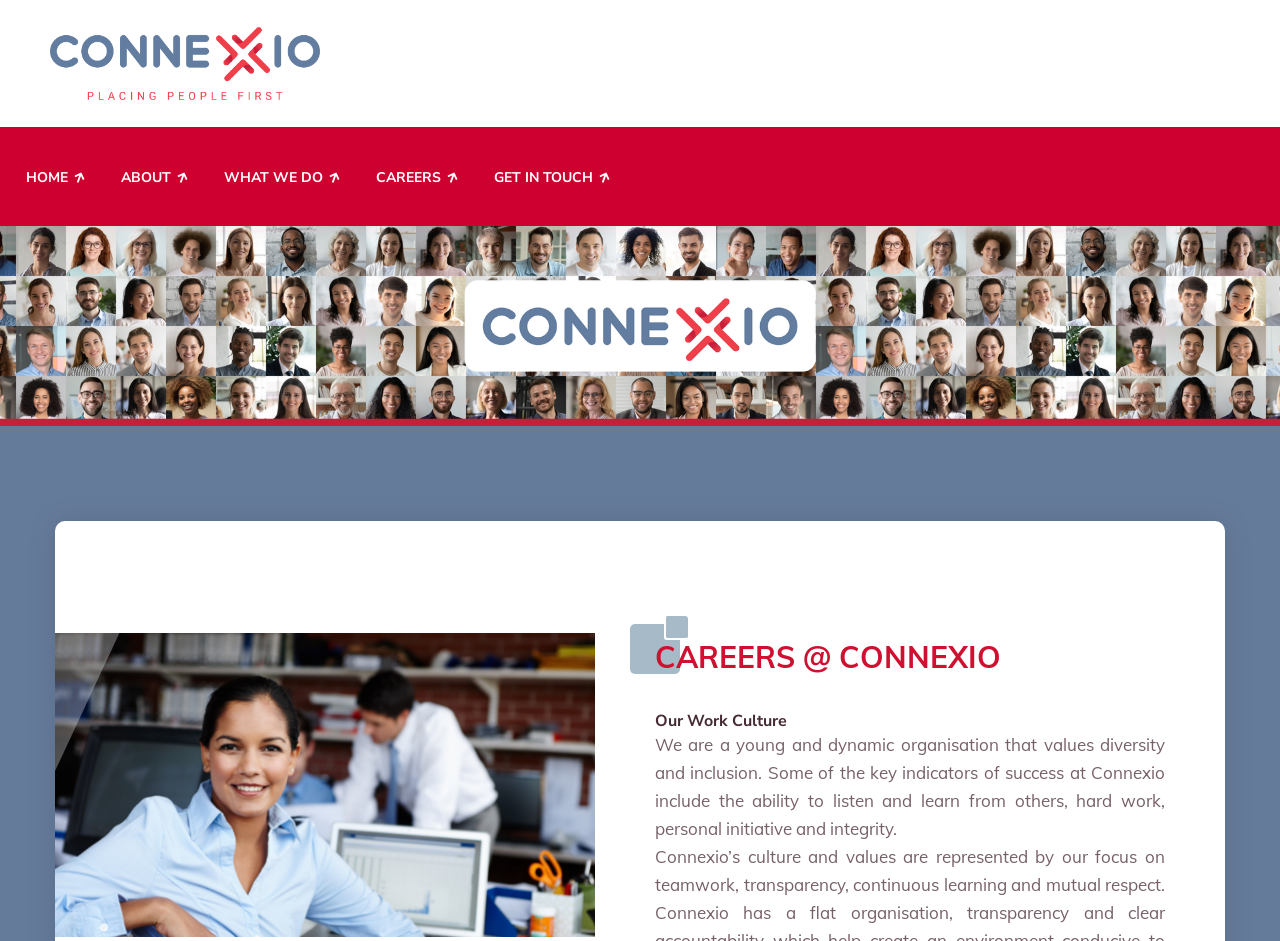Answer the question below with a single word or a brief phrase: 
What is the culture of the organization?

Diverse and inclusive